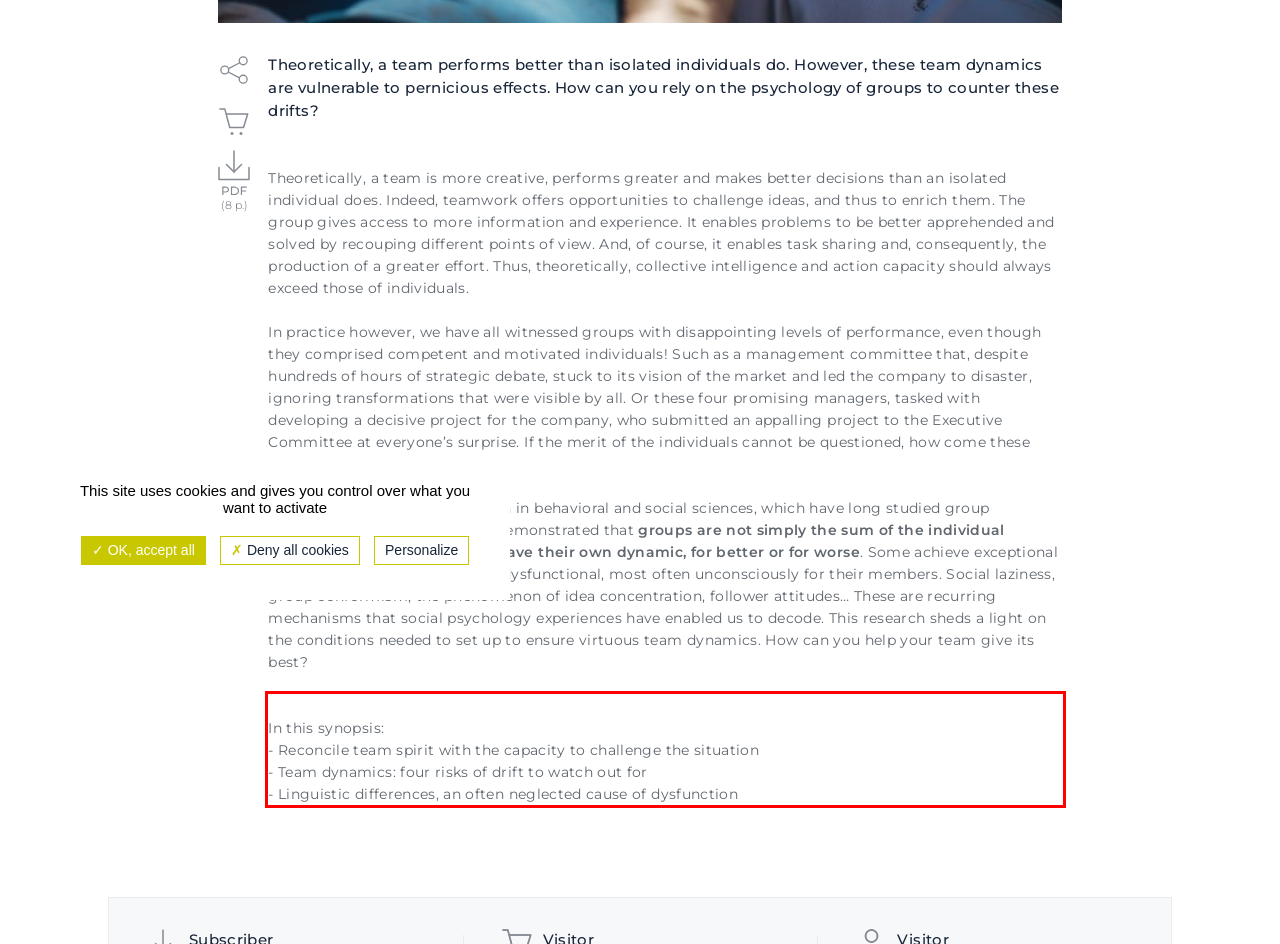Please extract the text content from the UI element enclosed by the red rectangle in the screenshot.

In this synopsis: - Reconcile team spirit with the capacity to challenge the situation - Team dynamics: four risks of drift to watch out for - Linguistic differences, an often neglected cause of dysfunction